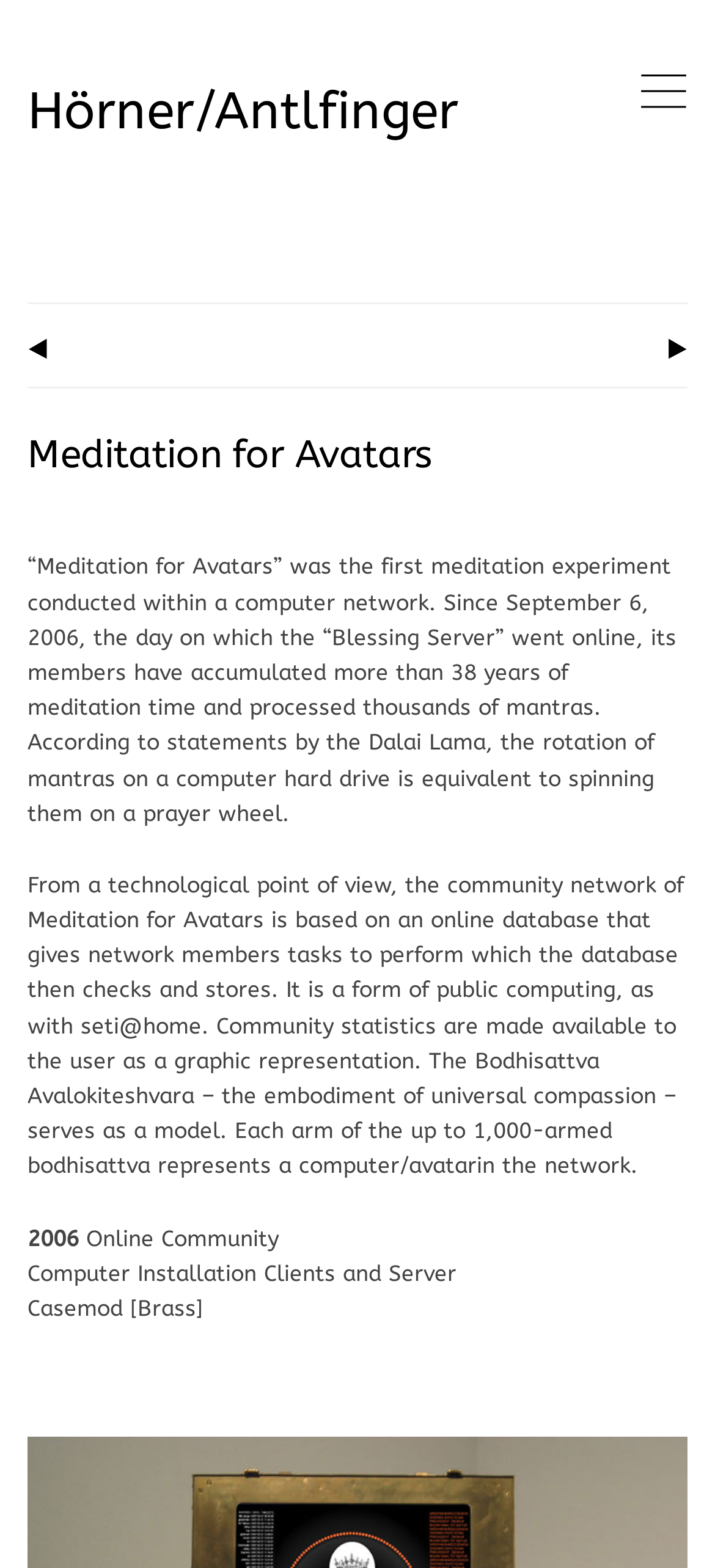What is the name of the server mentioned?
Based on the screenshot, provide your answer in one word or phrase.

Blessing Server